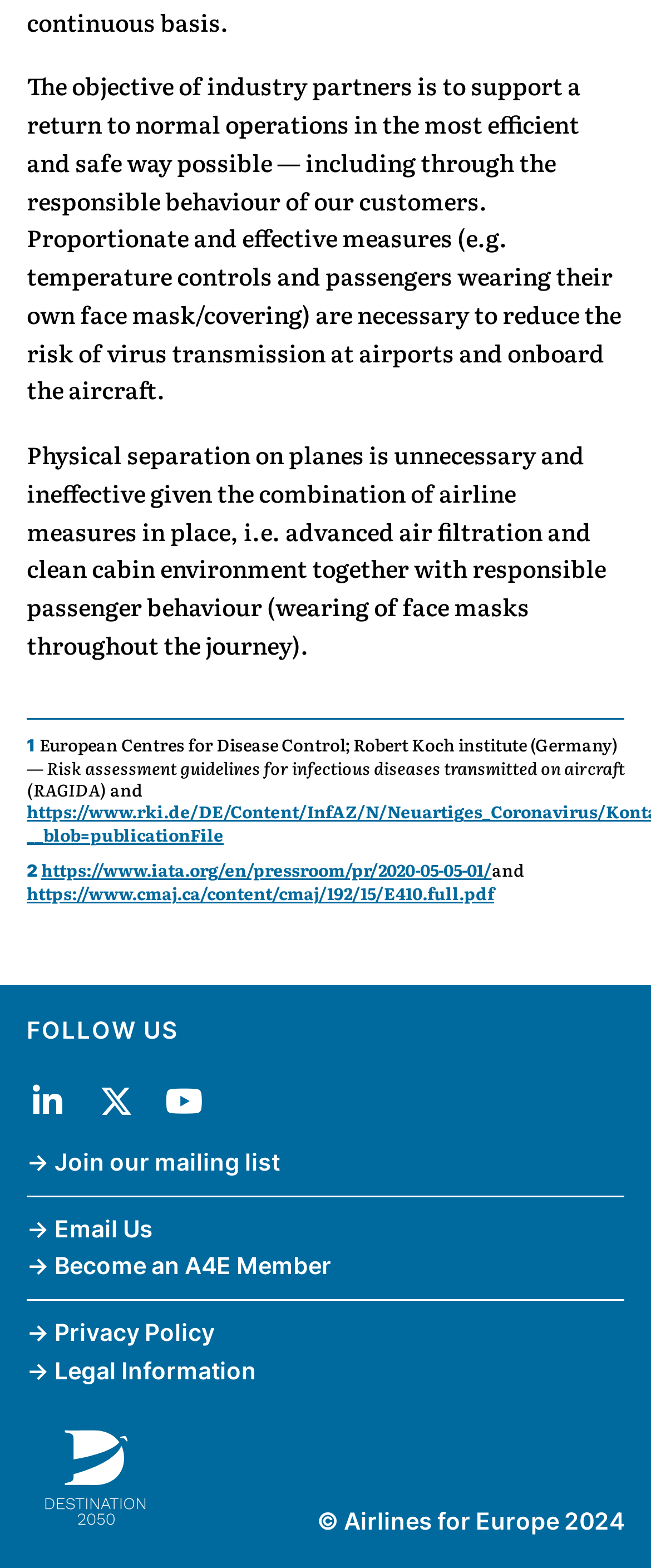Please specify the bounding box coordinates of the region to click in order to perform the following instruction: "Click the link to European Centres for Disease Control".

[0.041, 0.466, 0.947, 0.497]